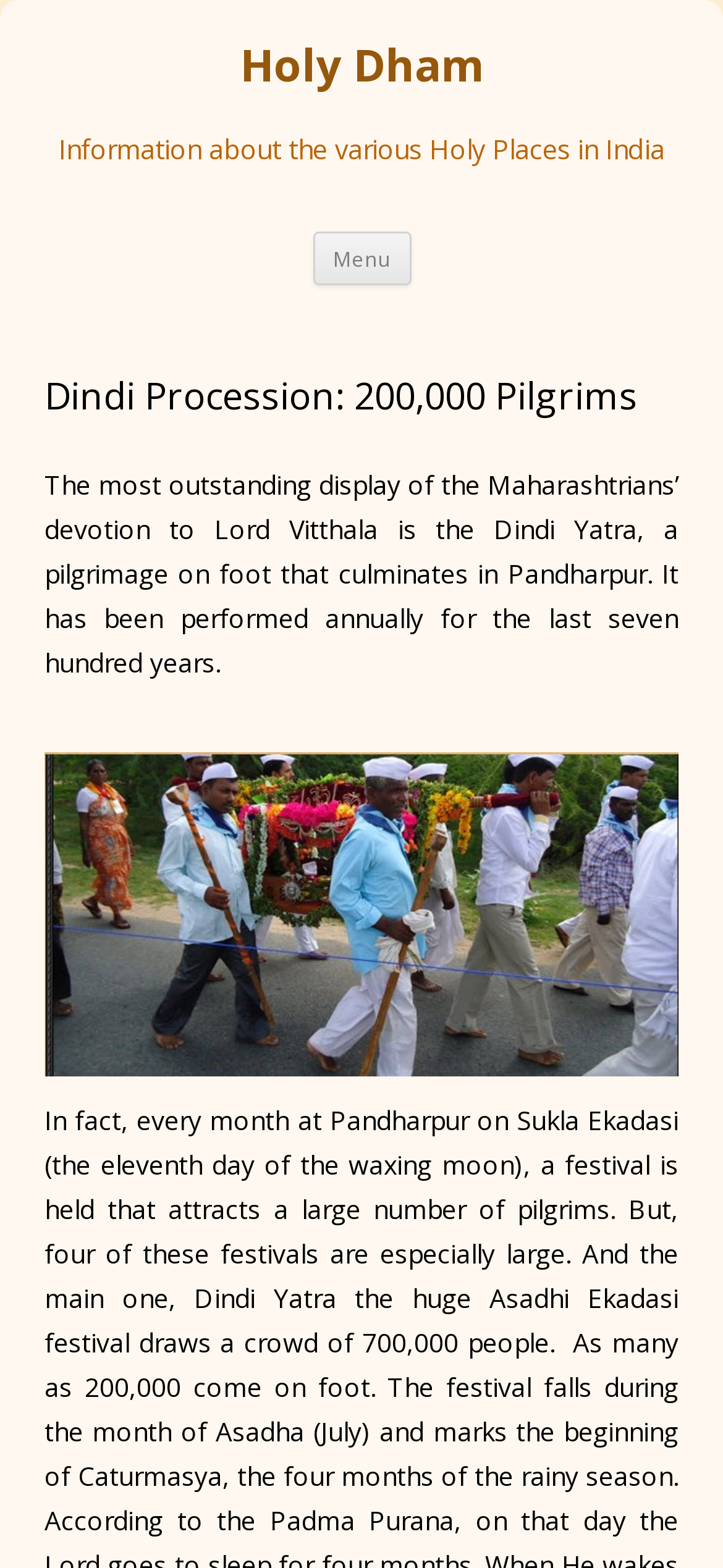Given the webpage screenshot, identify the bounding box of the UI element that matches this description: "Holy Dham".

[0.332, 0.028, 0.668, 0.054]